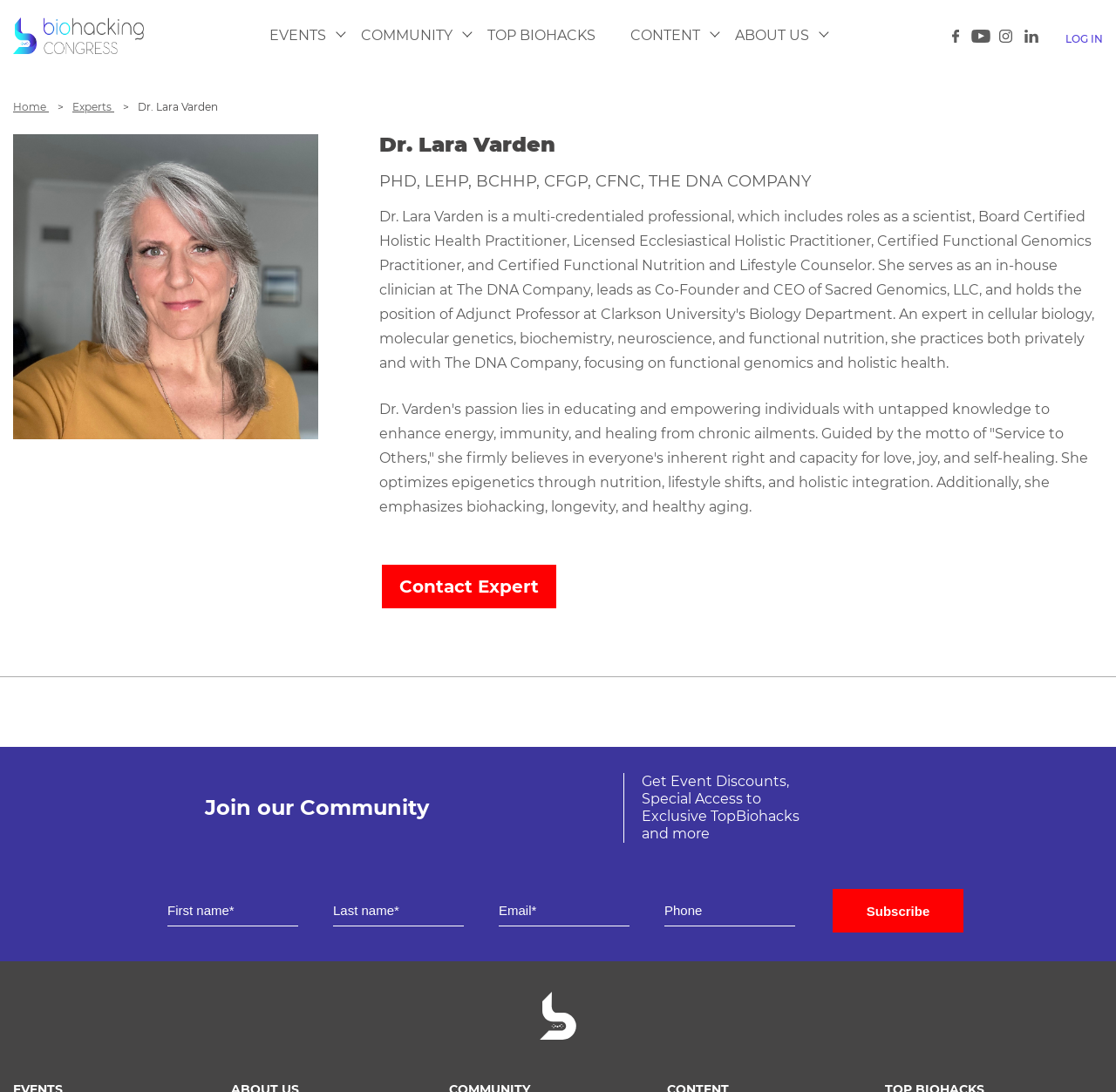Identify the bounding box coordinates for the region of the element that should be clicked to carry out the instruction: "Click on the 'LOG IN' link". The bounding box coordinates should be four float numbers between 0 and 1, i.e., [left, top, right, bottom].

[0.955, 0.03, 0.988, 0.042]